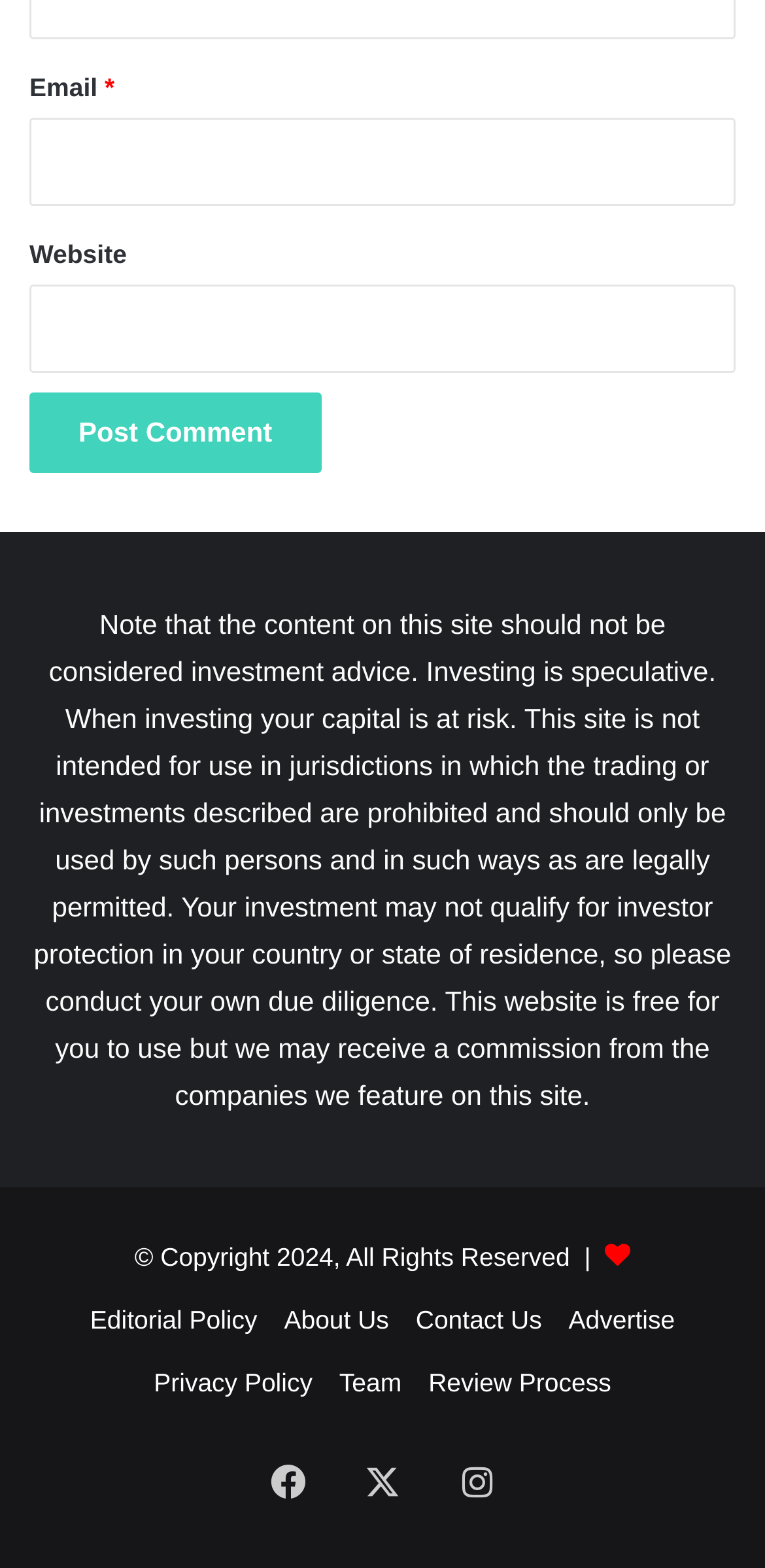What is the copyright year of this website?
Using the visual information from the image, give a one-word or short-phrase answer.

2024